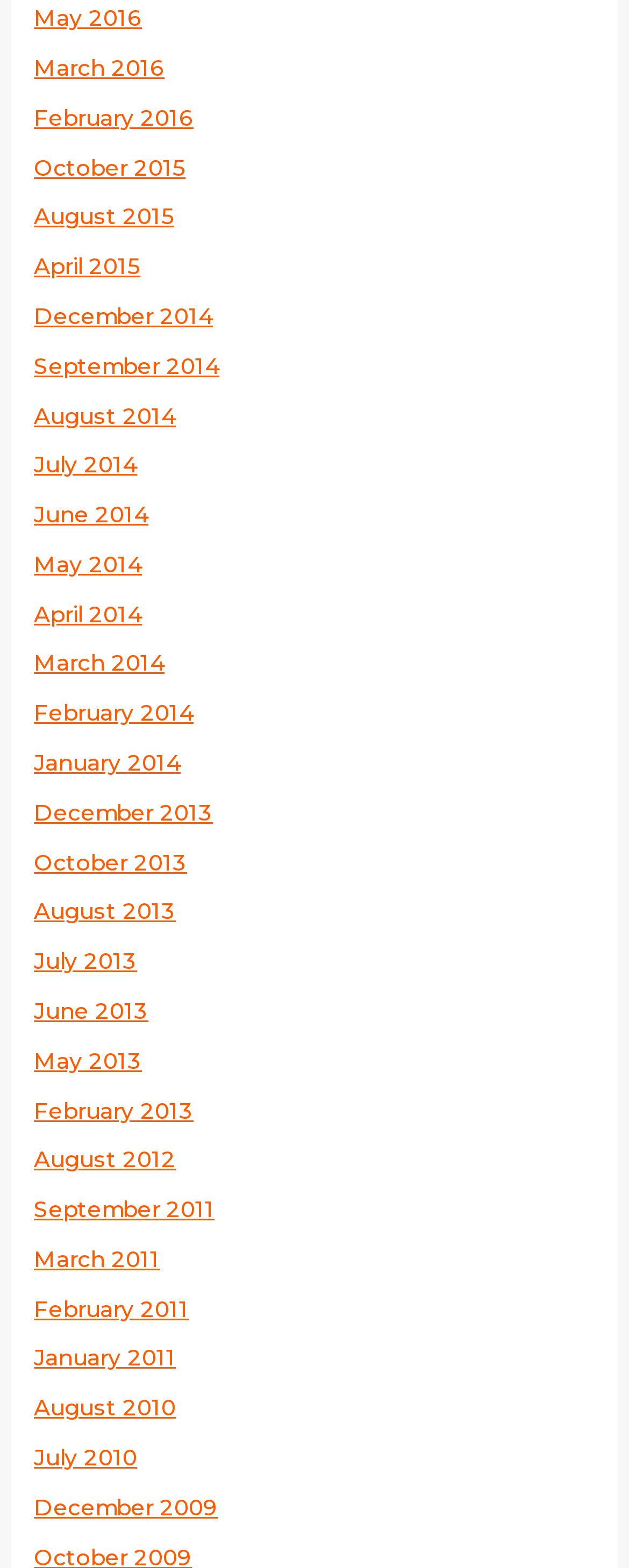Show the bounding box coordinates for the HTML element described as: "February 2016".

[0.054, 0.067, 0.308, 0.083]